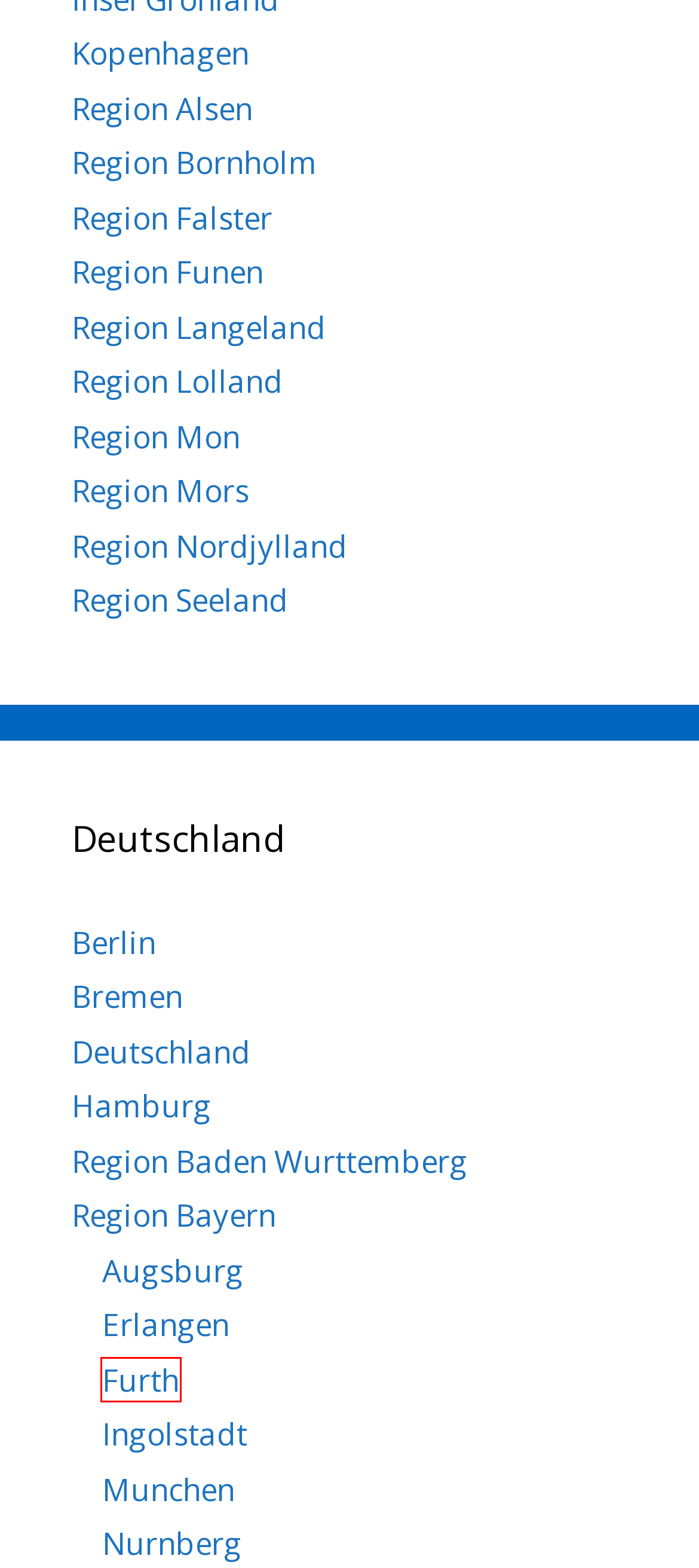Examine the screenshot of a webpage with a red bounding box around a UI element. Your task is to identify the webpage description that best corresponds to the new webpage after clicking the specified element. The given options are:
A. Erlangen
B. Furth
C. Region Kalifornien
D. Nurnberg
E. Augsburg
F. Ingolstadt
G. Munchen
H. in central rome Archives - Vakantieklik.com

B